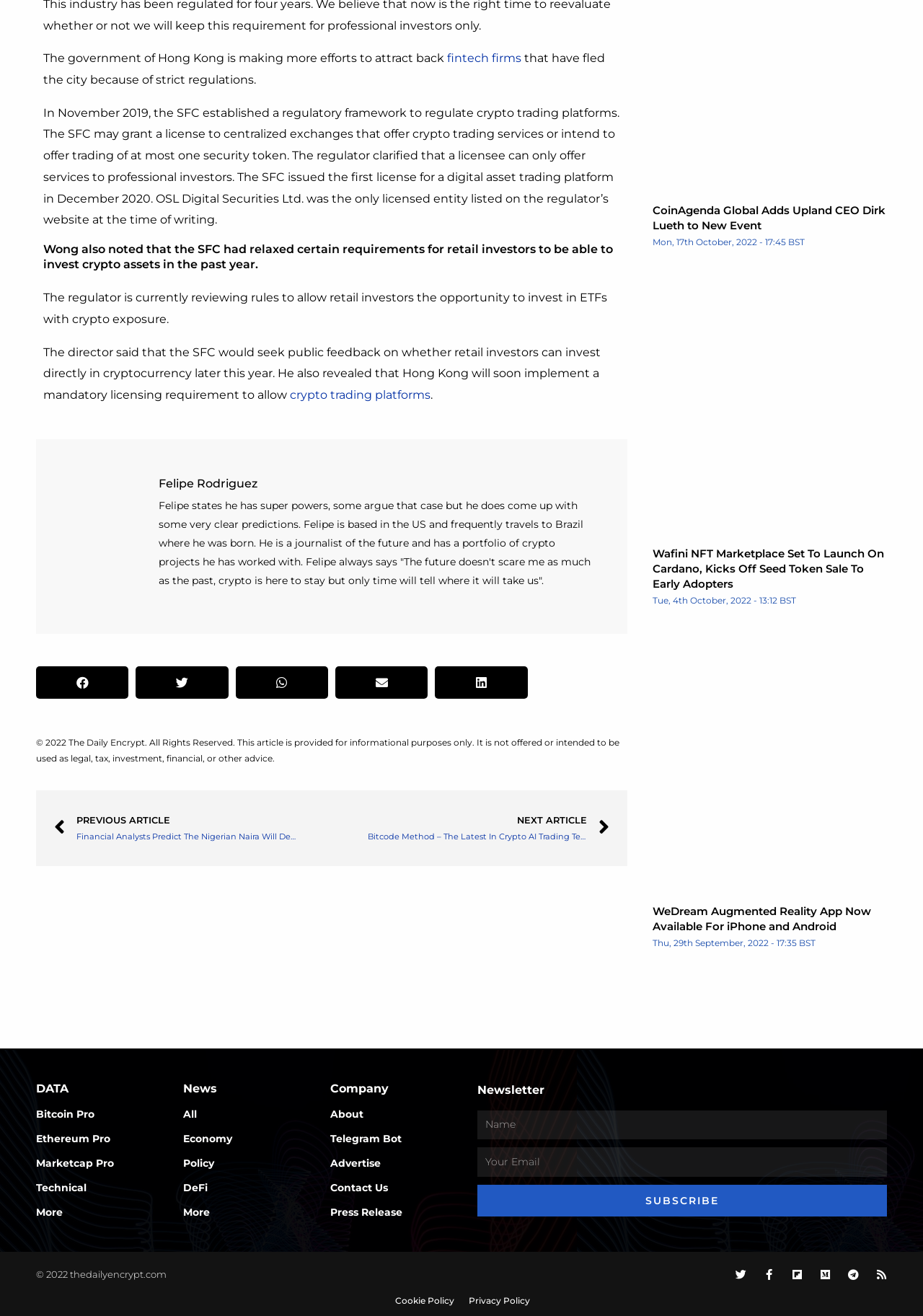Given the element description parent_node: Email name="form_fields[email]" placeholder="Your Email", predict the bounding box coordinates for the UI element in the webpage screenshot. The format should be (top-left x, top-left y, bottom-right x, bottom-right y), and the values should be between 0 and 1.

[0.517, 0.872, 0.961, 0.894]